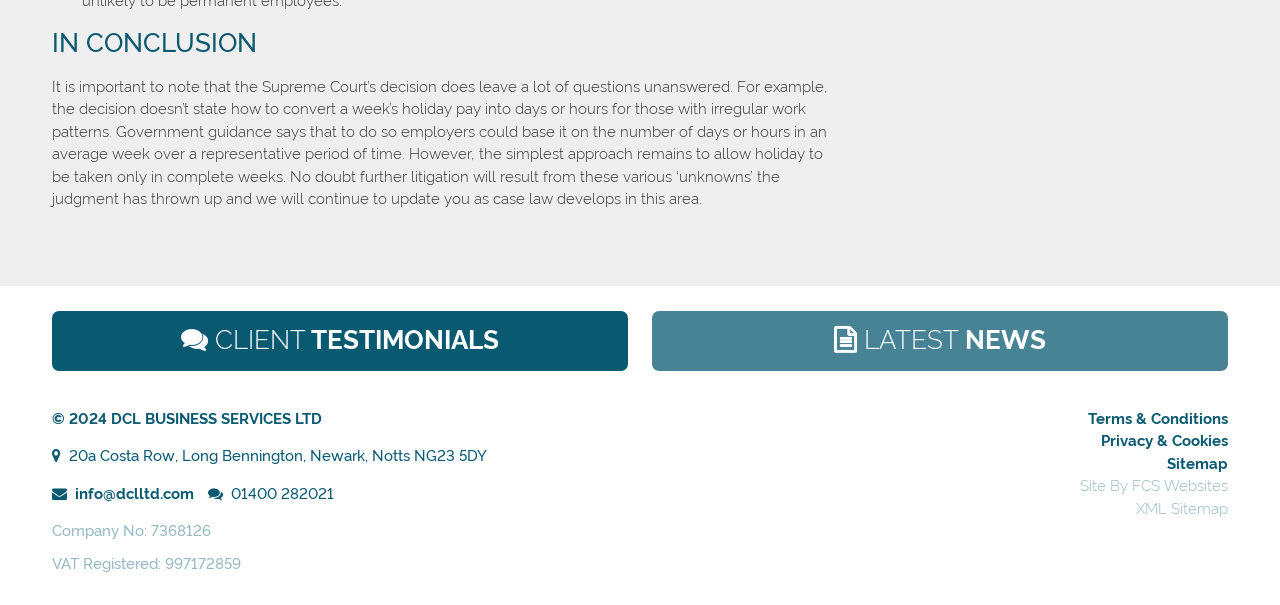Please find the bounding box coordinates of the element that must be clicked to perform the given instruction: "Read terms and conditions". The coordinates should be four float numbers from 0 to 1, i.e., [left, top, right, bottom].

[0.85, 0.677, 0.959, 0.707]